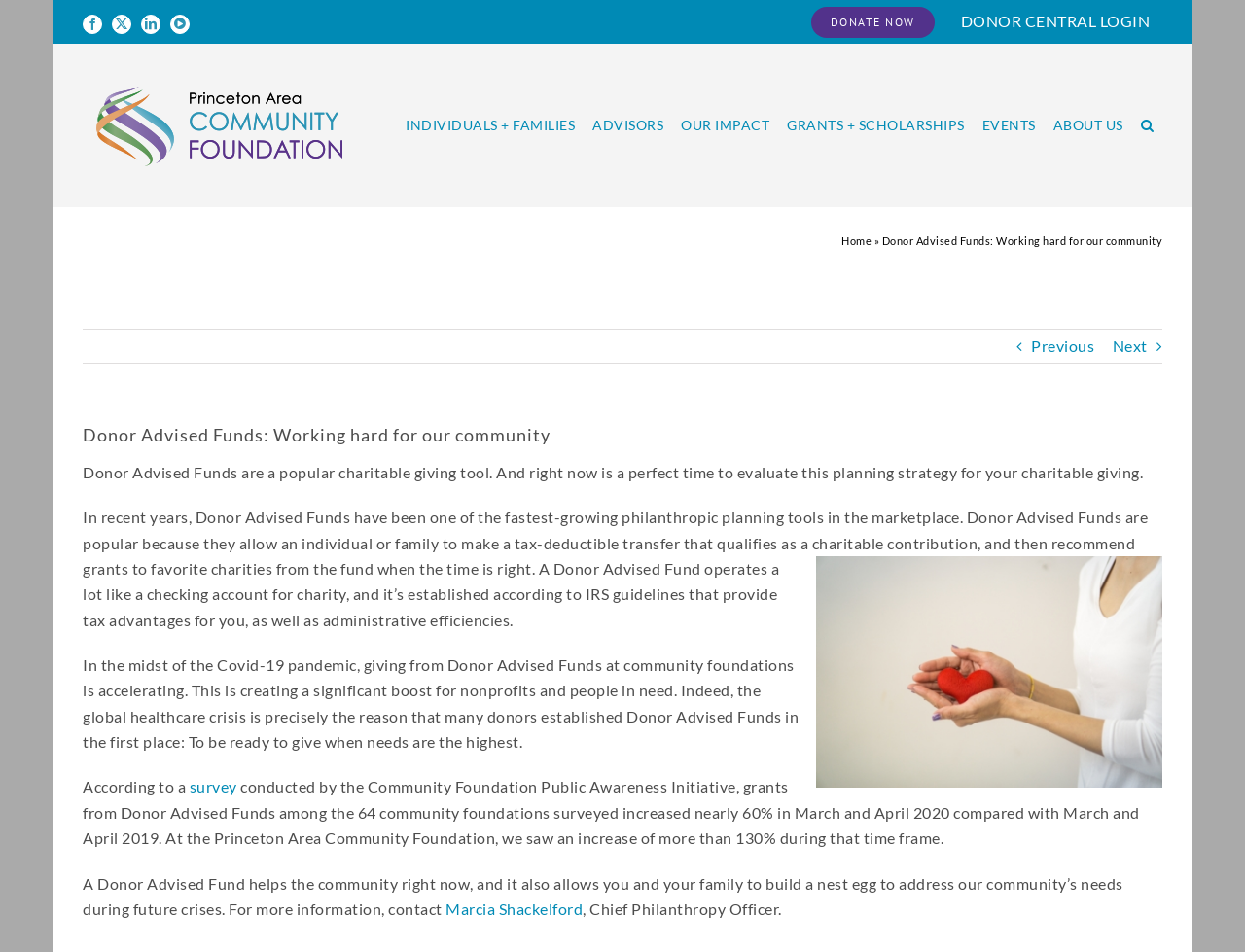Construct a thorough caption encompassing all aspects of the webpage.

The webpage is about the Princeton Area Community Foundation, which promotes philanthropy and supports local nonprofits. At the top left corner, there are social media links to Facebook, LinkedIn, and YouTube, as well as a close button. Next to these links is the foundation's logo, which is also a clickable link.

Below the logo, there is a secondary menu with links to "Donate Now" and "Donor Central Login". On the right side of the page, there is a main menu with links to various sections, including "Individuals + Families", "Advisors", "Our Impact", "Grants + Scholarships", "Events", and "About Us". There is also a search button at the far right.

The main content of the page is about Donor Advised Funds, which are a popular charitable giving tool. The page title bar has a link to the home page and a breadcrumb trail indicating the current page. The main heading explains that Donor Advised Funds are a way to make a tax-deductible transfer that qualifies as a charitable contribution, and then recommend grants to favorite charities from the fund.

The page has several paragraphs of text explaining the benefits of Donor Advised Funds, including their popularity, tax advantages, and administrative efficiencies. There are also statistics cited from a survey, including a significant increase in grants from Donor Advised Funds during the Covid-19 pandemic. The page concludes with a call to action, encouraging readers to contact the Chief Philanthropy Officer for more information.

At the bottom of the page, there are navigation links to previous and next pages. Overall, the page is well-organized and easy to navigate, with clear headings and concise text.